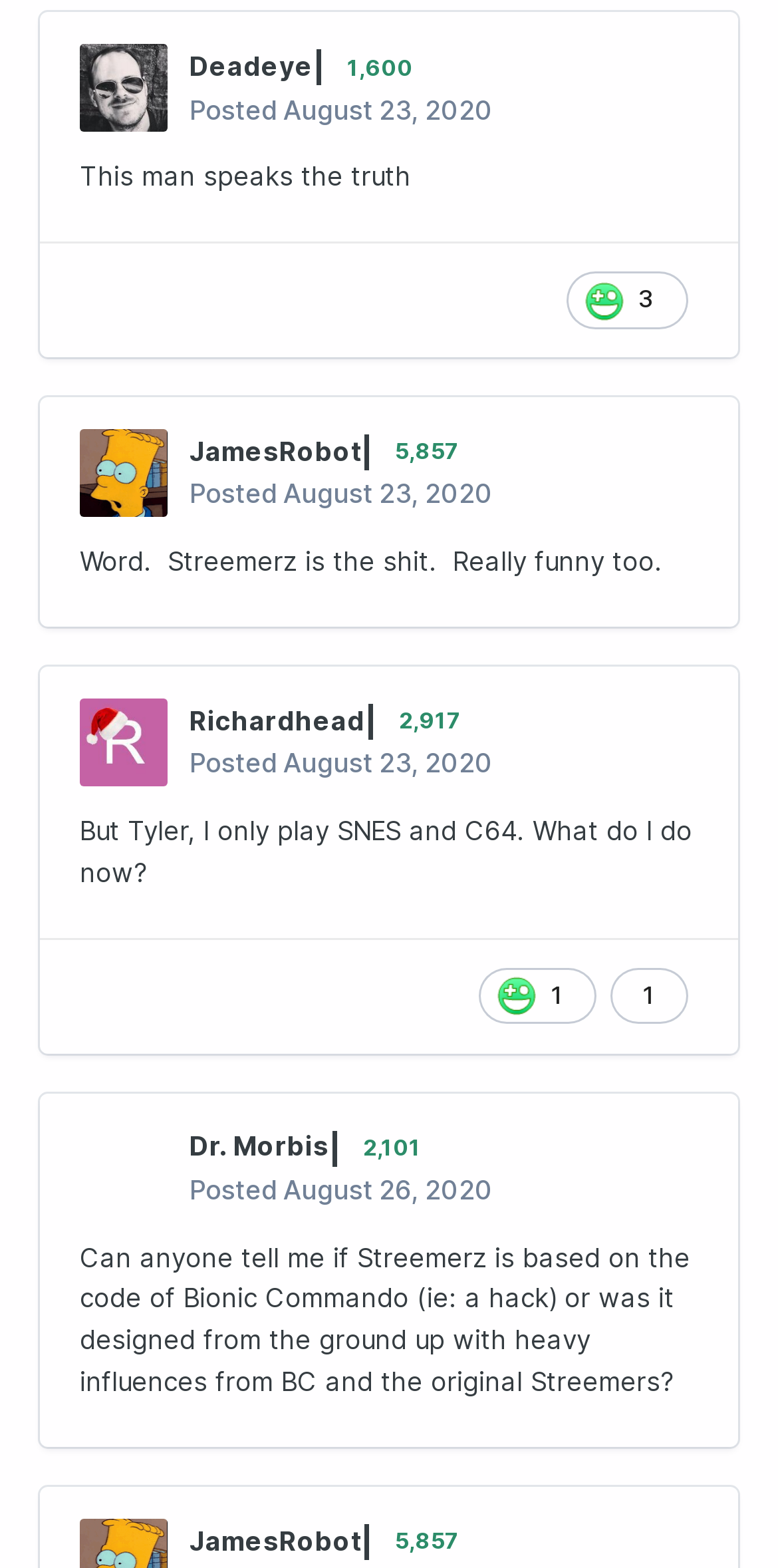Find the bounding box coordinates for the UI element that matches this description: "Dr. Morbis".

[0.244, 0.721, 0.423, 0.741]